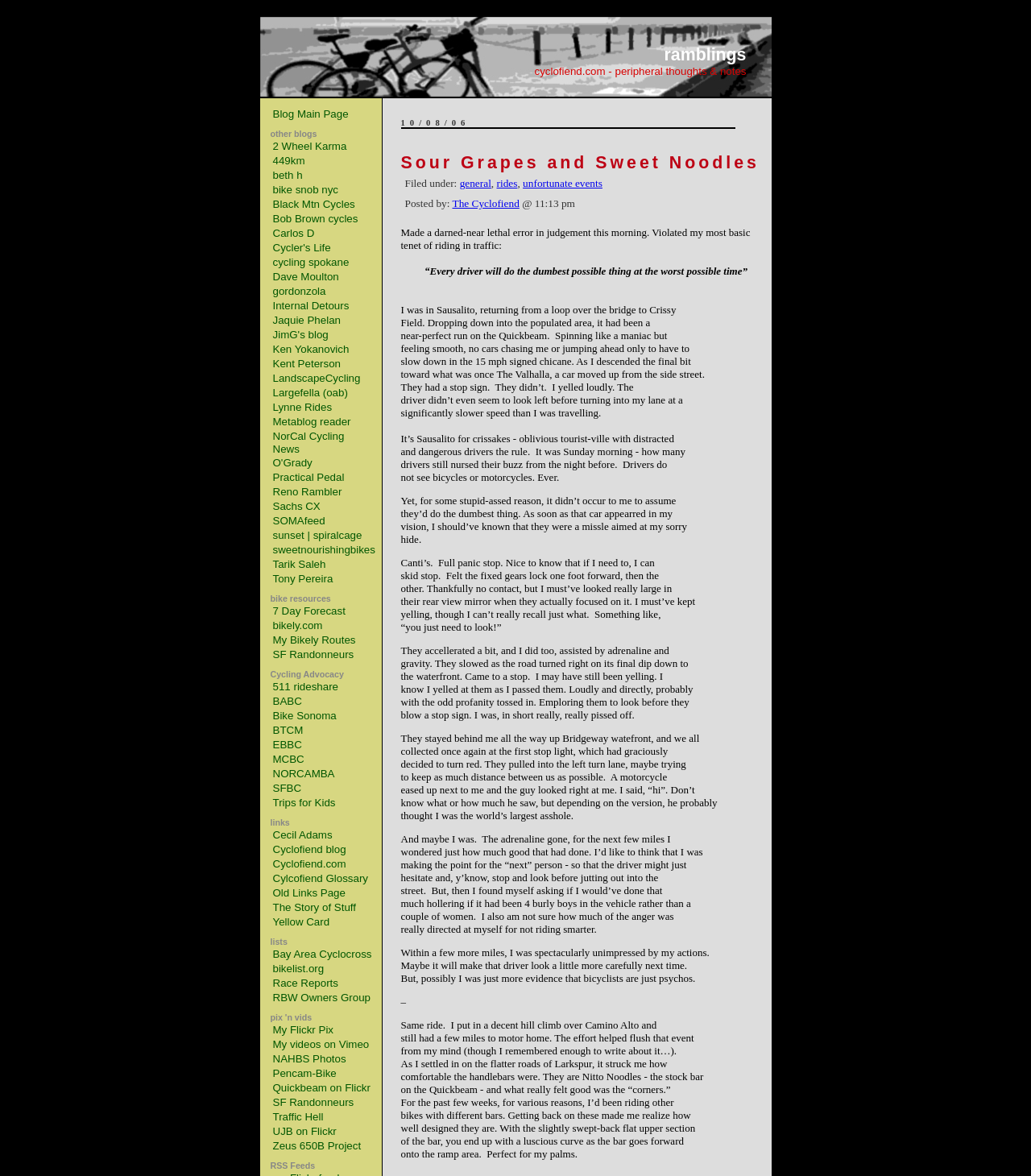What is the name of the blog?
Please provide a single word or phrase as your answer based on the screenshot.

cyclofiend.com